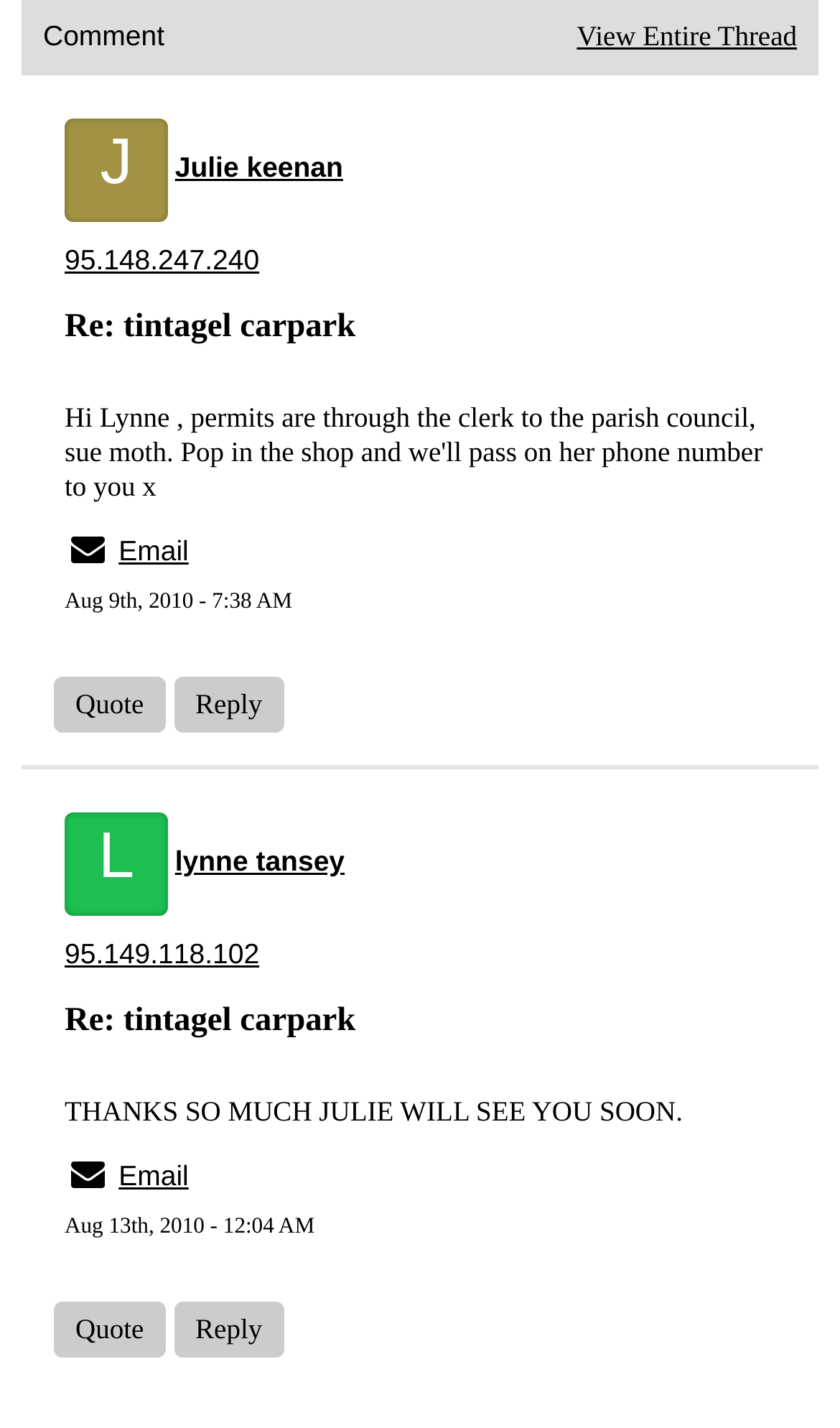What is the username of the first poster?
Give a detailed response to the question by analyzing the screenshot.

The username of the first poster can be found in the StaticText element with the text 'J' at coordinates [0.119, 0.089, 0.158, 0.139].